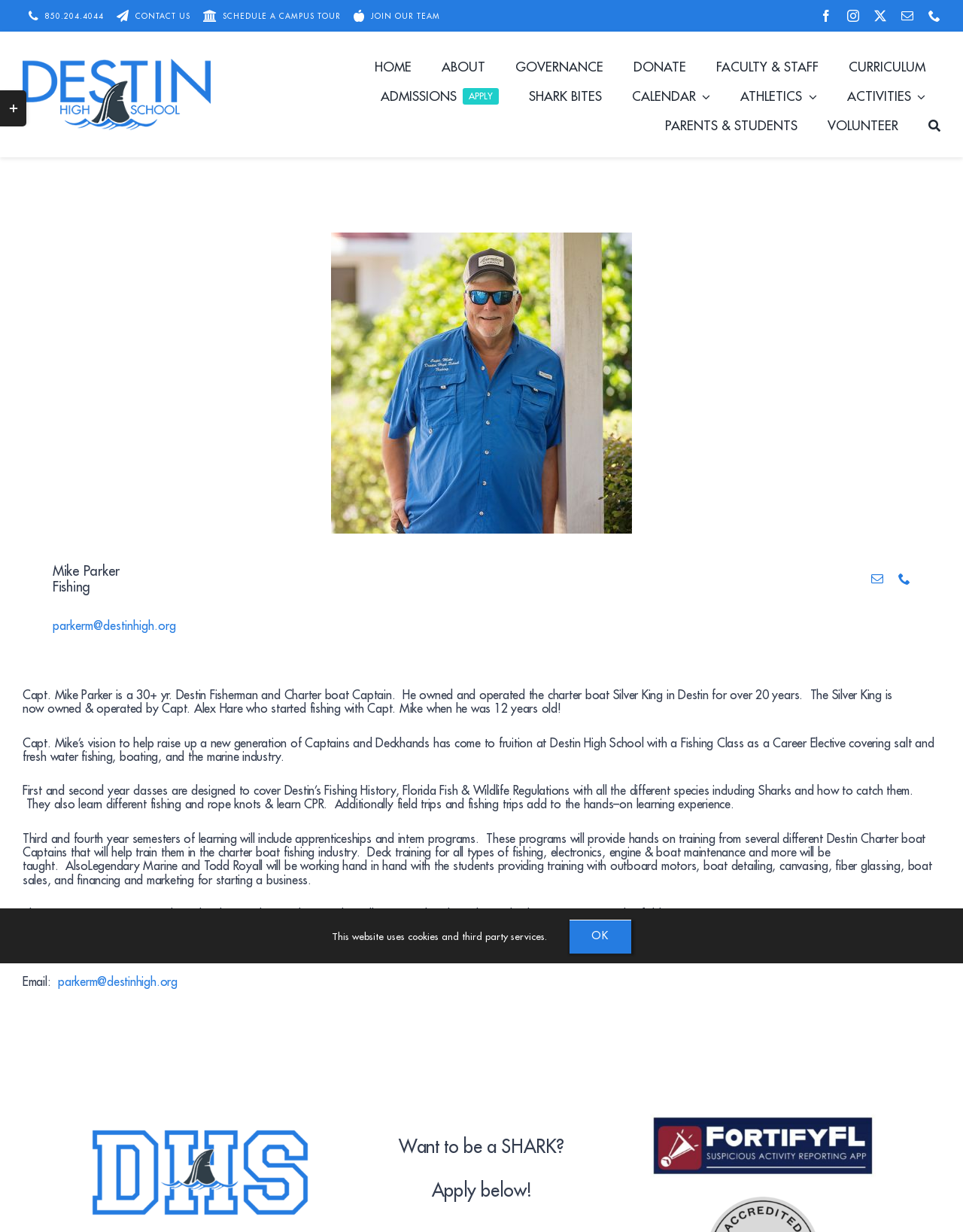Please give a succinct answer to the question in one word or phrase:
What is the email address of Capt. Mike Parker?

parkerm@destinhigh.org